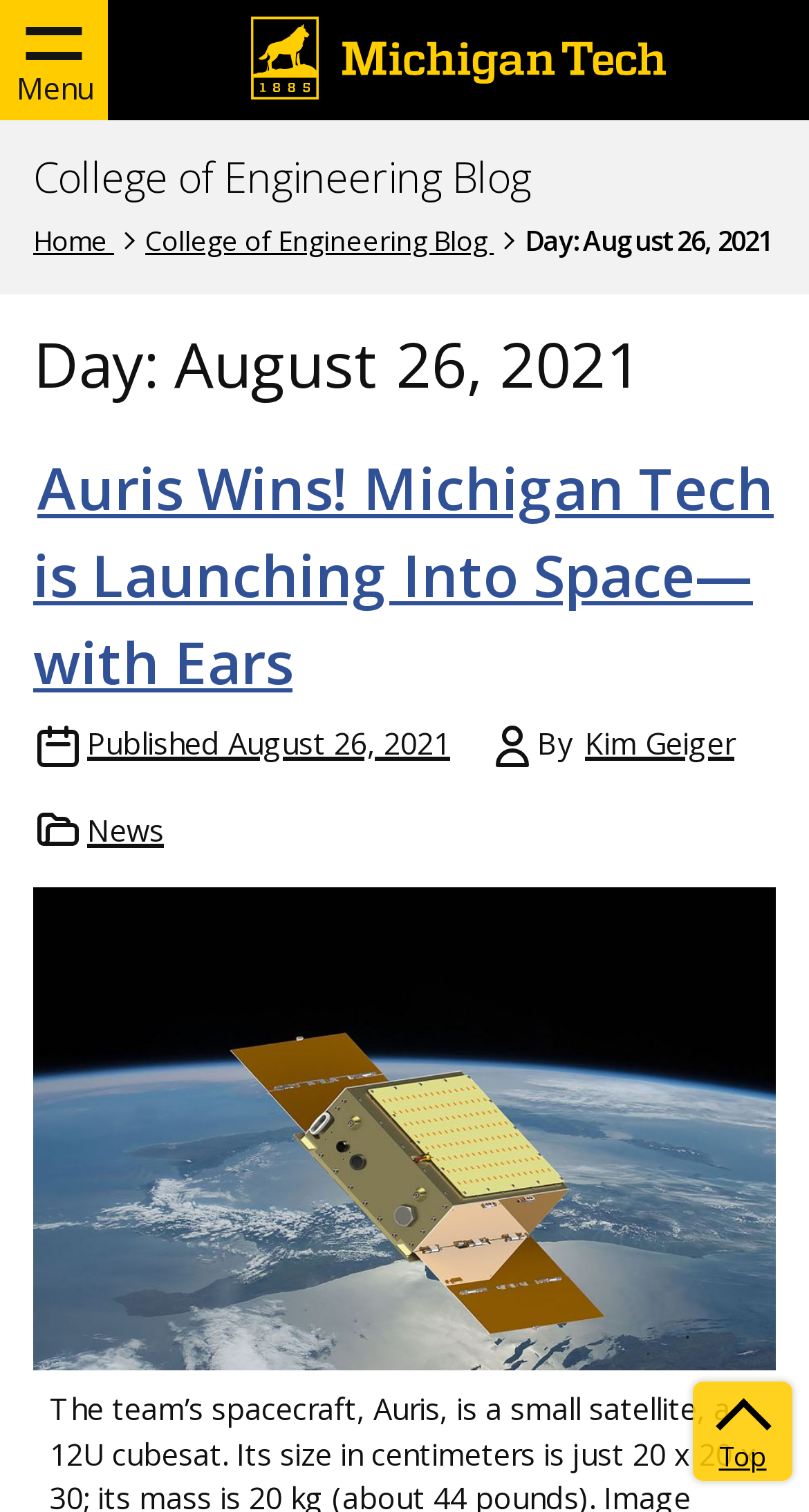Please specify the bounding box coordinates of the clickable region to carry out the following instruction: "Read the article 'Auris Wins! Michigan Tech is Launching Into Space—with Ears'". The coordinates should be four float numbers between 0 and 1, in the format [left, top, right, bottom].

[0.041, 0.296, 0.956, 0.463]